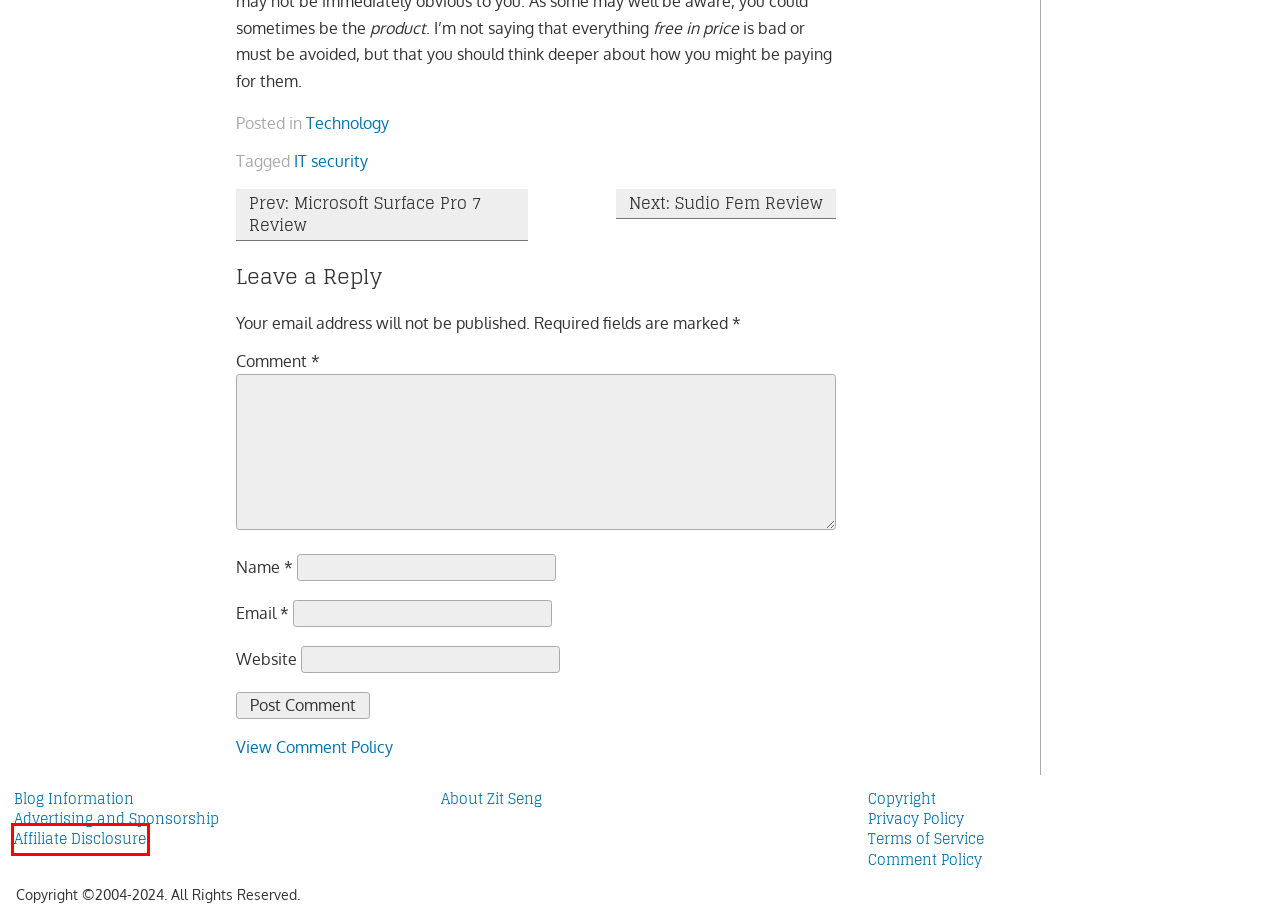Review the webpage screenshot provided, noting the red bounding box around a UI element. Choose the description that best matches the new webpage after clicking the element within the bounding box. The following are the options:
A. Affiliate Disclosure – Zit Seng's Blog
B. Privacy Policy – Zit Seng's Blog
C. Blog Index – Zit Seng's Blog
D. Terms of Service – Zit Seng's Blog
E. Copyright – Zit Seng's Blog
F. Comment Policy – Zit Seng's Blog
G. Advertising and Sponsorship – Zit Seng's Blog
H. Contact – Zit Seng's Blog

A